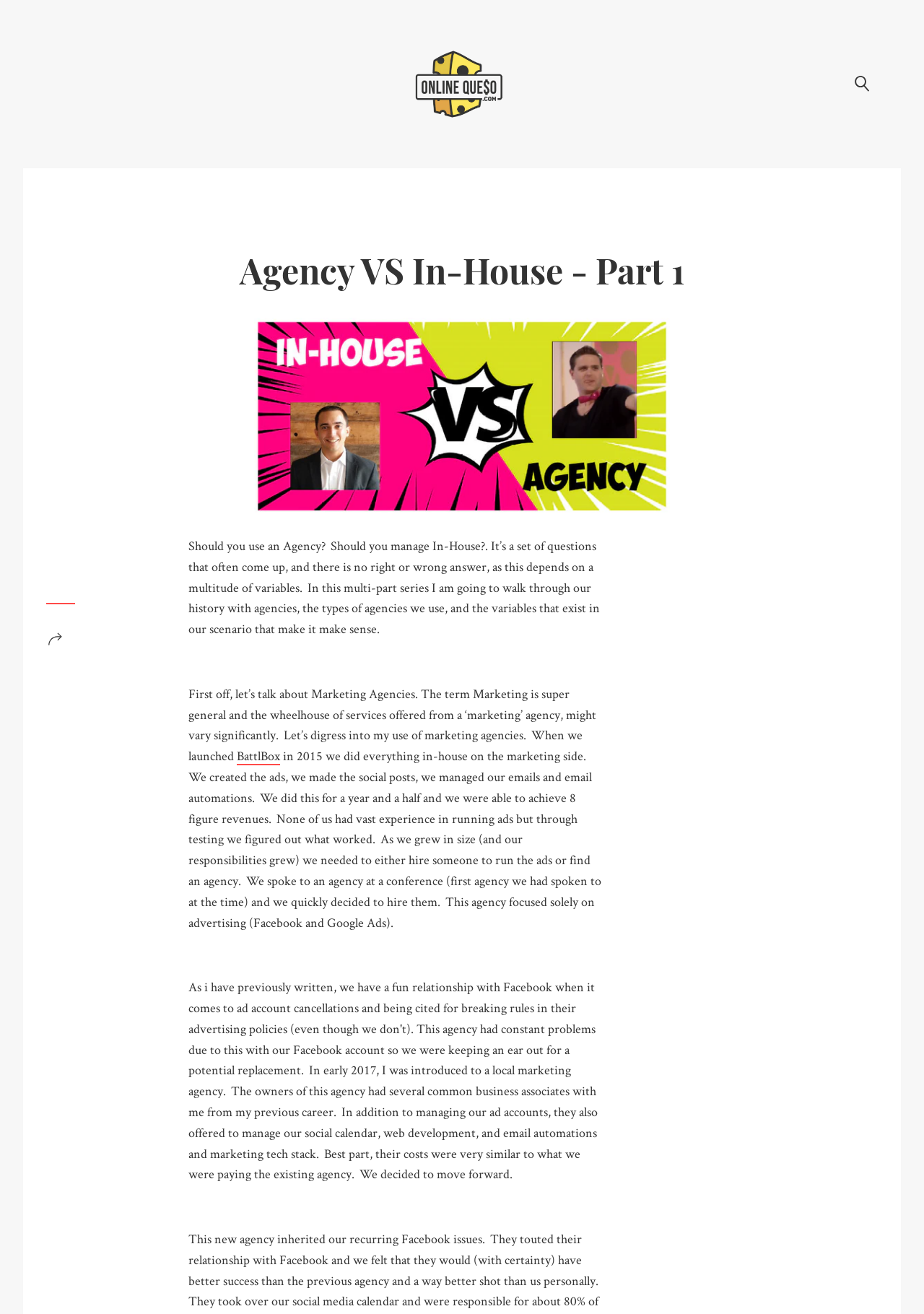Produce an extensive caption that describes everything on the webpage.

The webpage is about a blog post titled "Agency VS In-House - Part 1" from Online Queso. At the top, there is a navigation menu with five links: "Home", "Tips, Tricks, & Advice", "News, Trends, & Stories", "Podcasts", and "ASOM". Next to the navigation menu, there is a logo of Online Queso, which is an image with a link to the website's homepage.

Below the navigation menu, there is a heading that reads "Tips, Tricks, & Advice" and another heading that reads "Agency VS In-House - Part 1". To the right of these headings, there is a large image related to the blog post.

The main content of the blog post starts with a paragraph that discusses the question of whether to use an agency or manage in-house. The text explains that there is no right or wrong answer and that it depends on various variables. The author then begins to share their experience with marketing agencies, explaining that they used to do everything in-house but eventually needed to hire someone to run their ads or find an agency.

There are two more paragraphs of text that continue the author's story, including a mention of a company called BattlBox. The text is divided into sections by a horizontal separator line. At the bottom right of the page, there is a search button with a magnifying glass icon and a share button with a share icon.